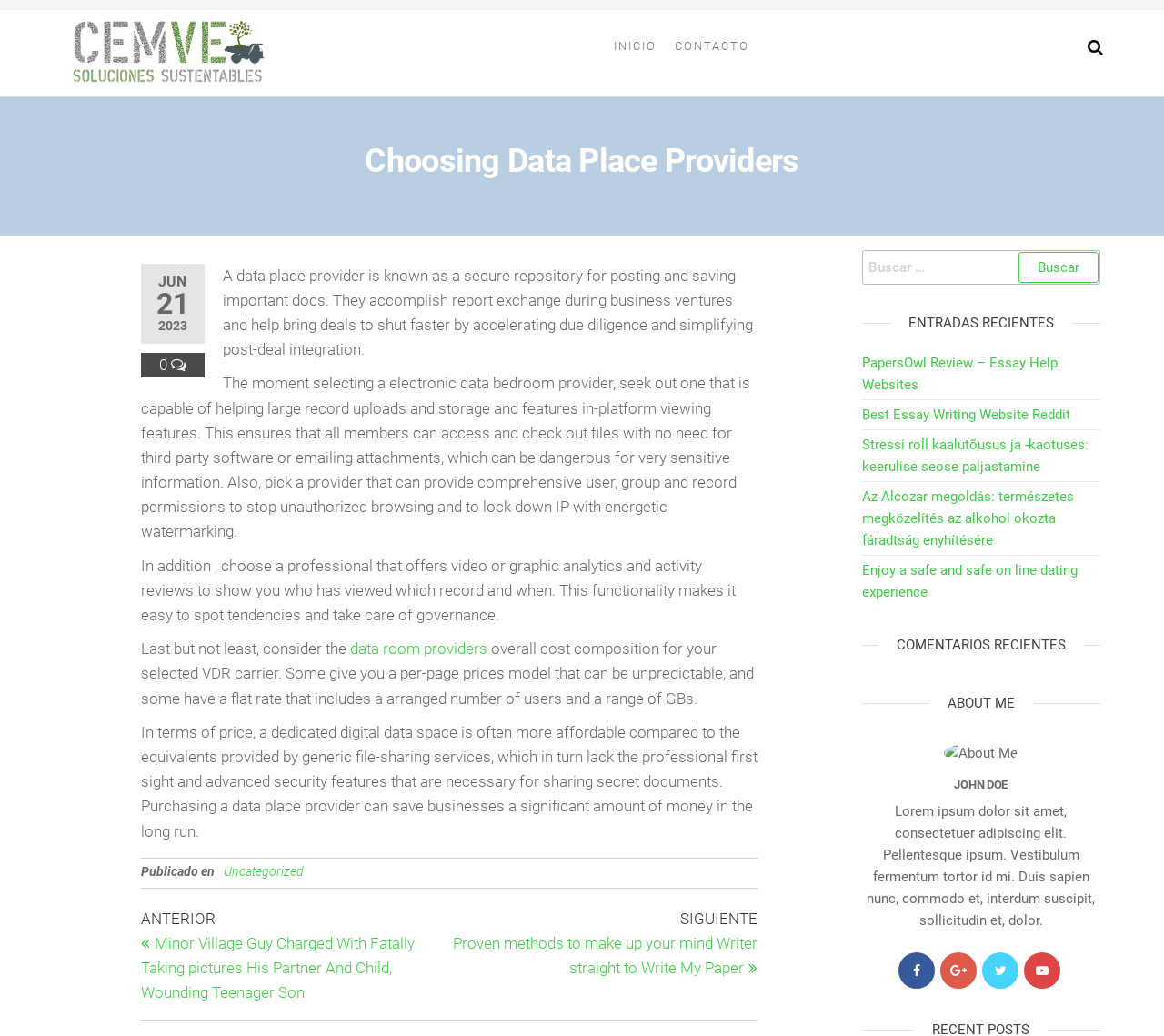What is the name of the author of the webpage?
With the help of the image, please provide a detailed response to the question.

The webpage has an 'ABOUT ME' section that mentions the name of the author as John Doe, along with a brief description and social media links.